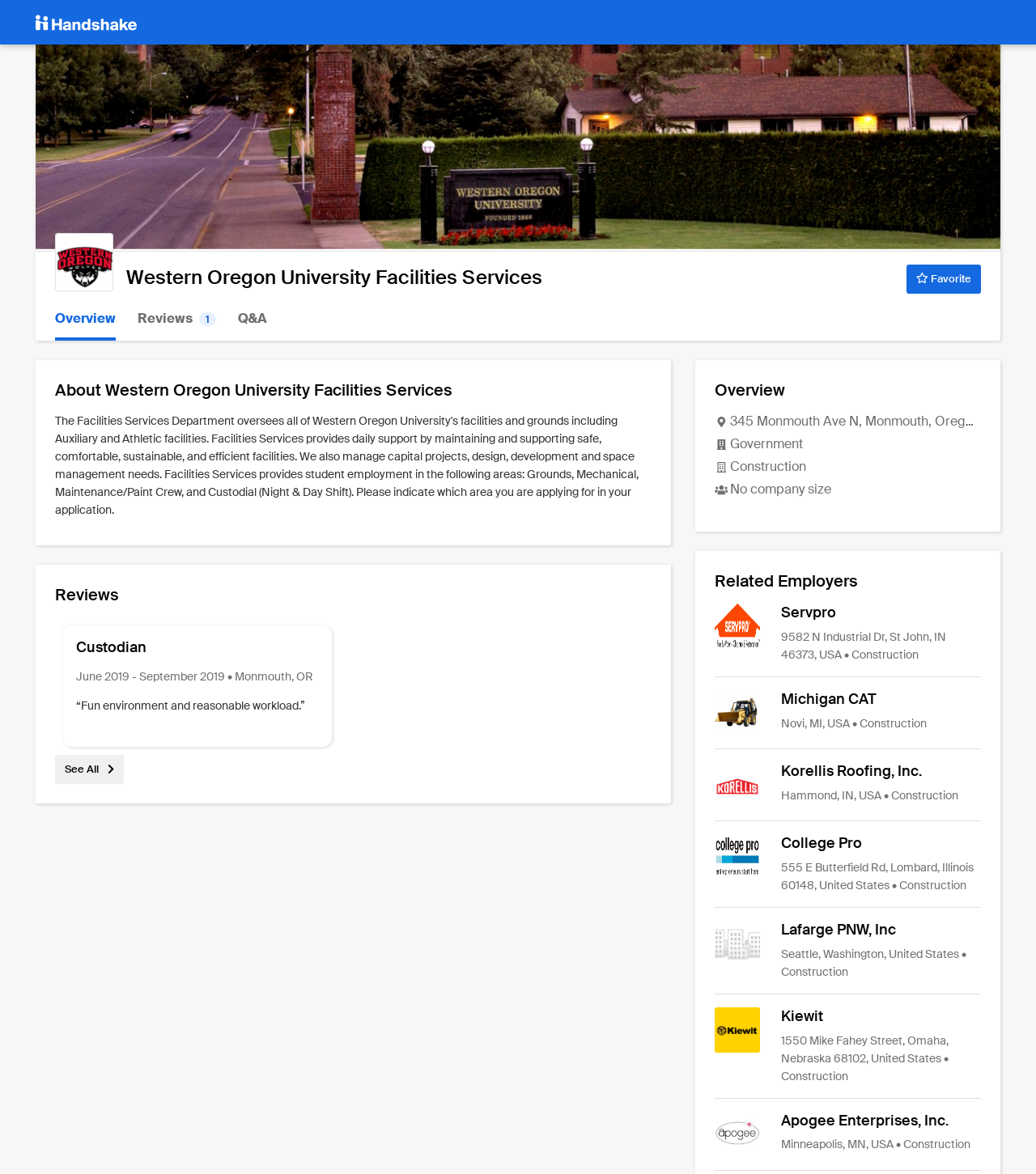Please find the top heading of the webpage and generate its text.

Western Oregon University Facilities Services